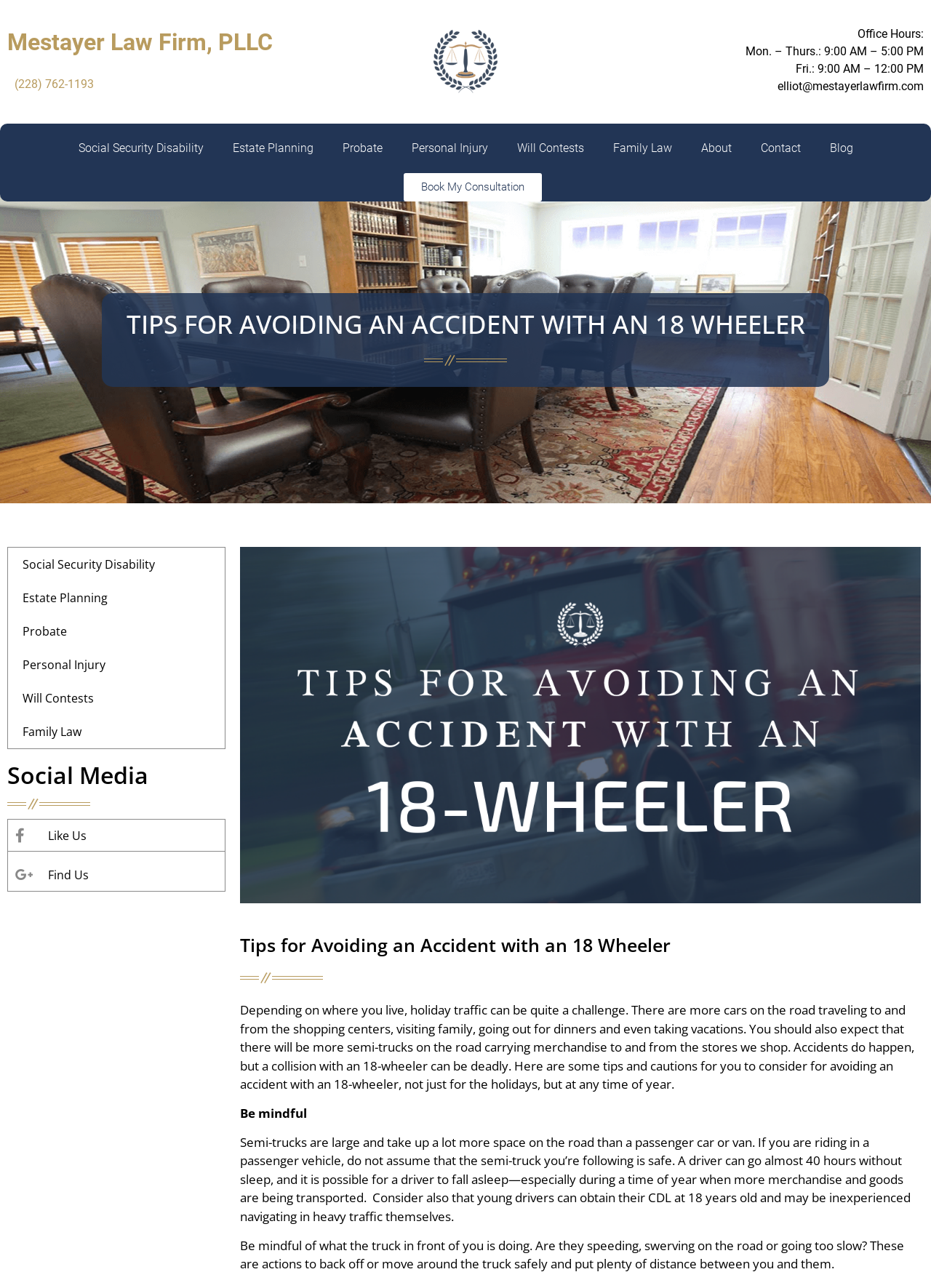Explain the webpage in detail, including its primary components.

The webpage is about Mestayer Law Firm, PLLC, and specifically focuses on providing tips for avoiding an accident with an 18-wheeler. At the top left of the page, there is a heading with the law firm's name, accompanied by a link to the firm's website. Below this, there is a phone number and an email address. To the right of these, there is a section displaying the office hours of the law firm.

Below the top section, there is a horizontal menu with links to various practice areas, including Social Security Disability, Estate Planning, Probate, Personal Injury, Will Contests, Family Law, About, Contact, and Blog. 

Further down the page, there is a prominent heading that reads "TIPS FOR AVOIDING AN ACCIDENT WITH AN 18 WHEELER". Below this, there are links to the same practice areas as mentioned earlier, but this time they are arranged vertically.

To the right of these links, there is a section dedicated to social media, with links to "Like Us" and "Find Us". Below this, there is a large image related to the topic of avoiding accidents with 18-wheelers.

The main content of the webpage is a lengthy article that provides tips and cautions for avoiding accidents with 18-wheelers. The article is divided into several paragraphs, with headings and subheadings that break up the text. The content advises readers to be mindful of semi-trucks on the road, especially during holiday seasons, and provides guidance on how to safely navigate around them.